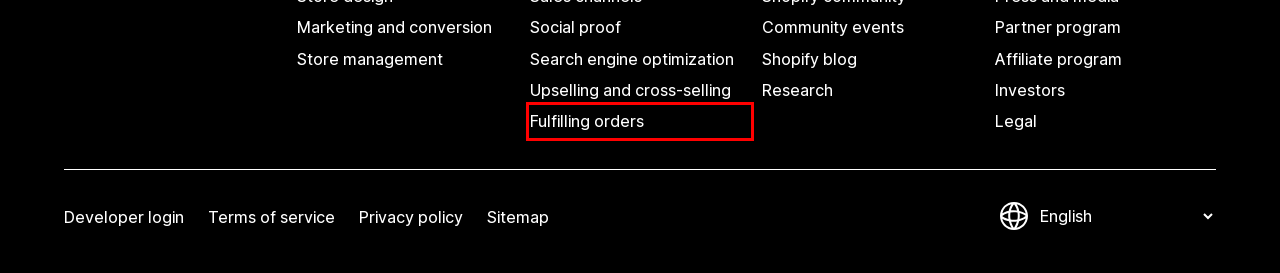Review the webpage screenshot and focus on the UI element within the red bounding box. Select the best-matching webpage description for the new webpage that follows after clicking the highlighted element. Here are the candidates:
A. Shopify Legal - Shopify USA
B. Commerce Trends 2023: Industry Report - Shopify Plus
C. Shopify App Store
D. Shopify Affiliate Marketing Program | Earn income for your referrals - Shopify USA
E. Events - Shopify Community
F. Shopify Privacy Policy - Shopify USA
G. Best Fulfilling orders Apps For 2024 - Shopify App Store
H. Best Marketing and conversion Apps For 2024 - Shopify App Store

G